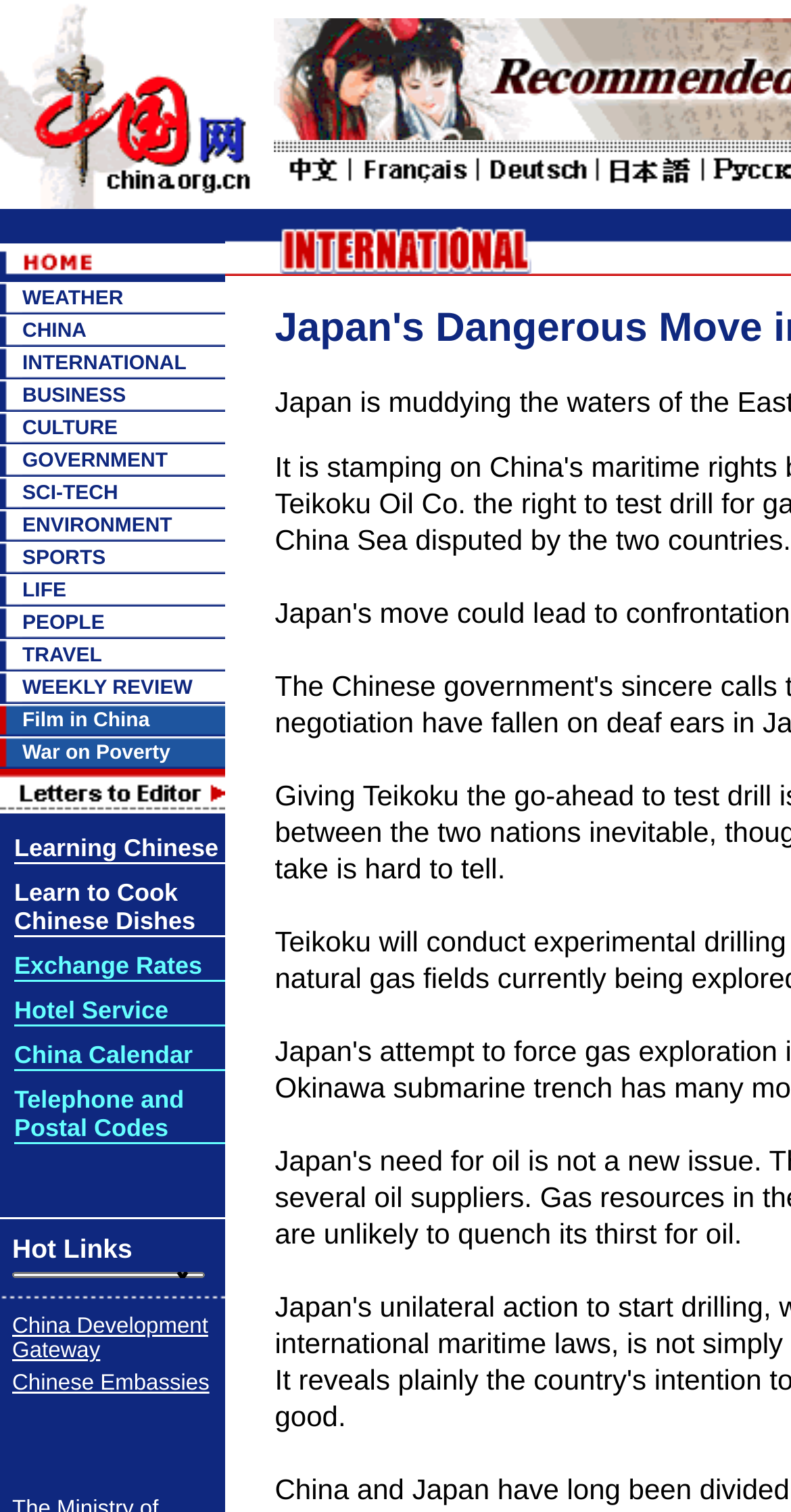Provide the bounding box coordinates for the UI element that is described by this text: "Hotel Service". The coordinates should be in the form of four float numbers between 0 and 1: [left, top, right, bottom].

[0.018, 0.659, 0.213, 0.678]